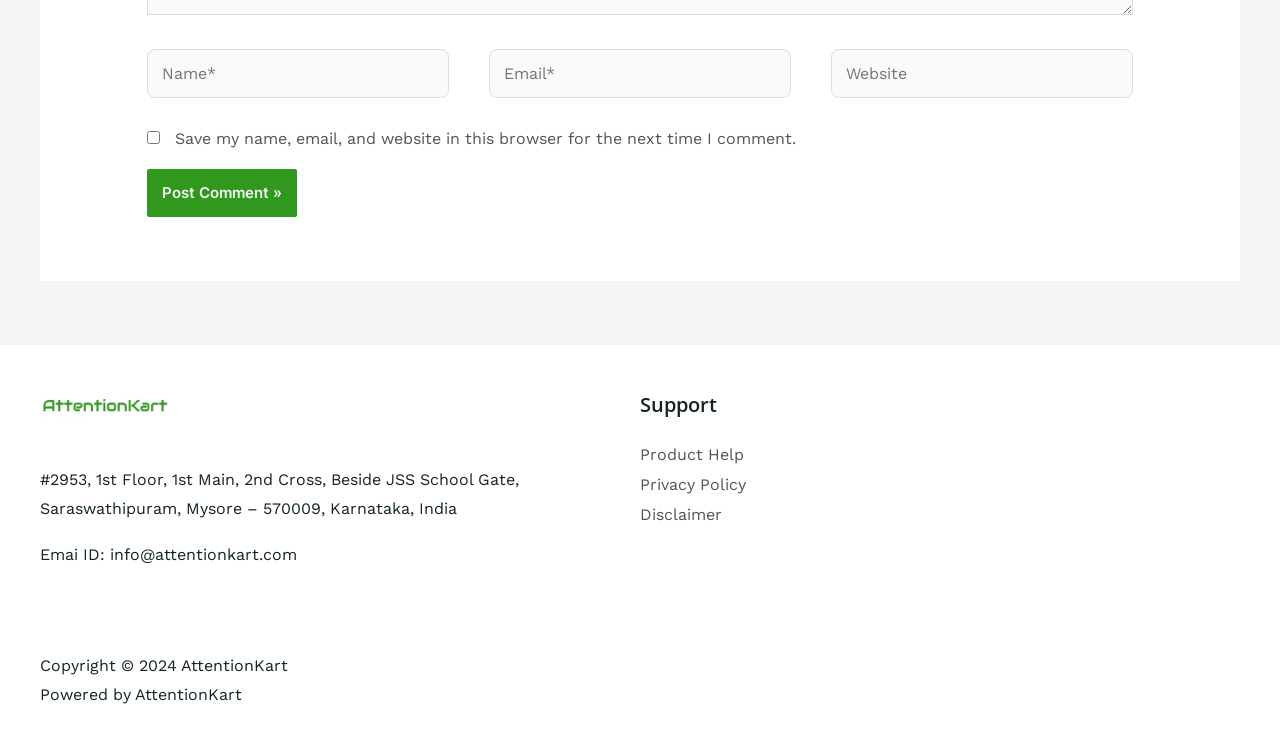What is the address of the company?
Could you answer the question with a detailed and thorough explanation?

I found the address in the footer section of the webpage, specifically in the 'Footer Widget 1' section, where it is mentioned as '#2953, 1st Floor, 1st Main, 2nd Cross, Beside JSS School Gate, Saraswathipuram, Mysore – 570009, Karnataka, India'.